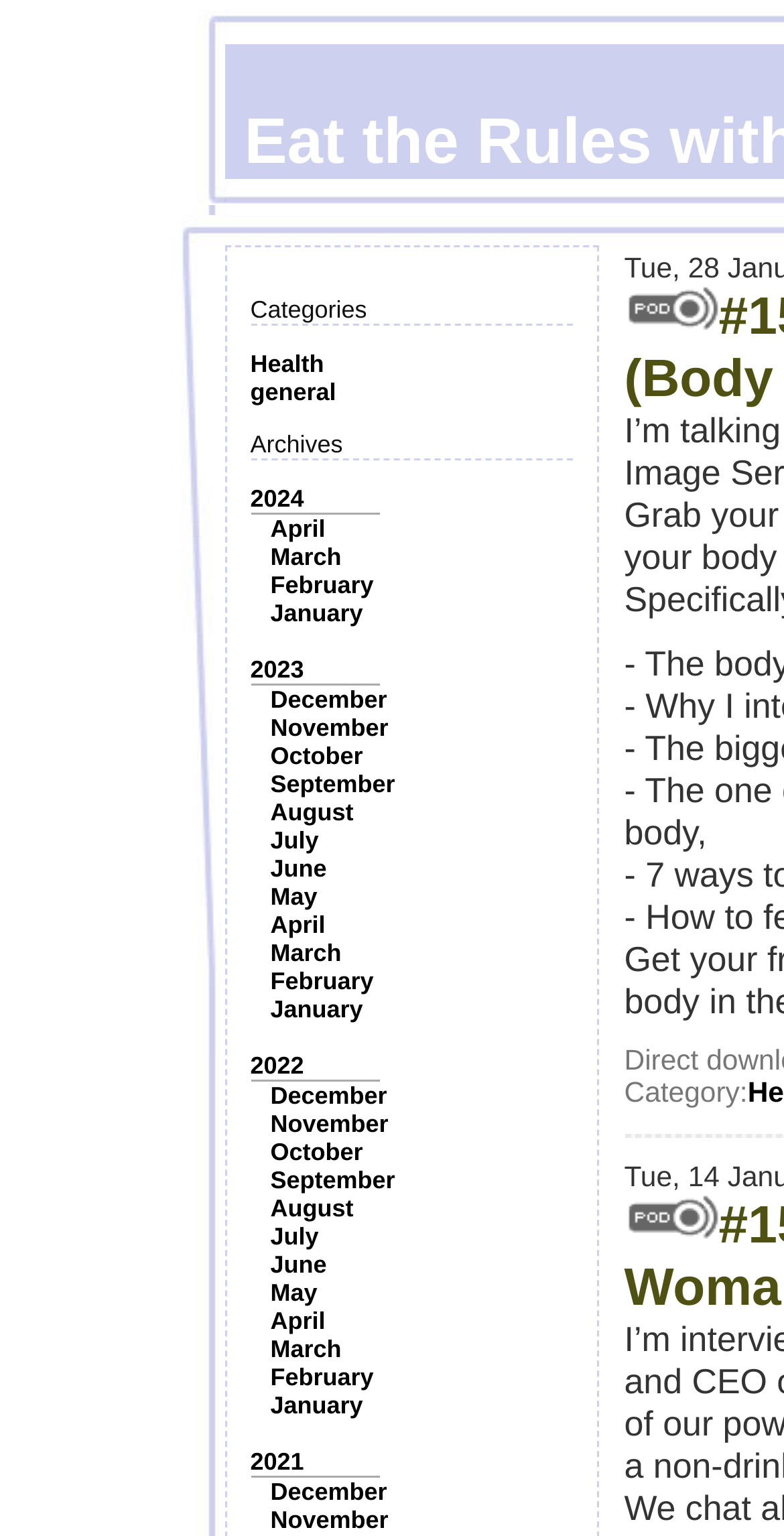Please identify the coordinates of the bounding box for the clickable region that will accomplish this instruction: "View archives for 2024".

[0.319, 0.315, 0.388, 0.334]